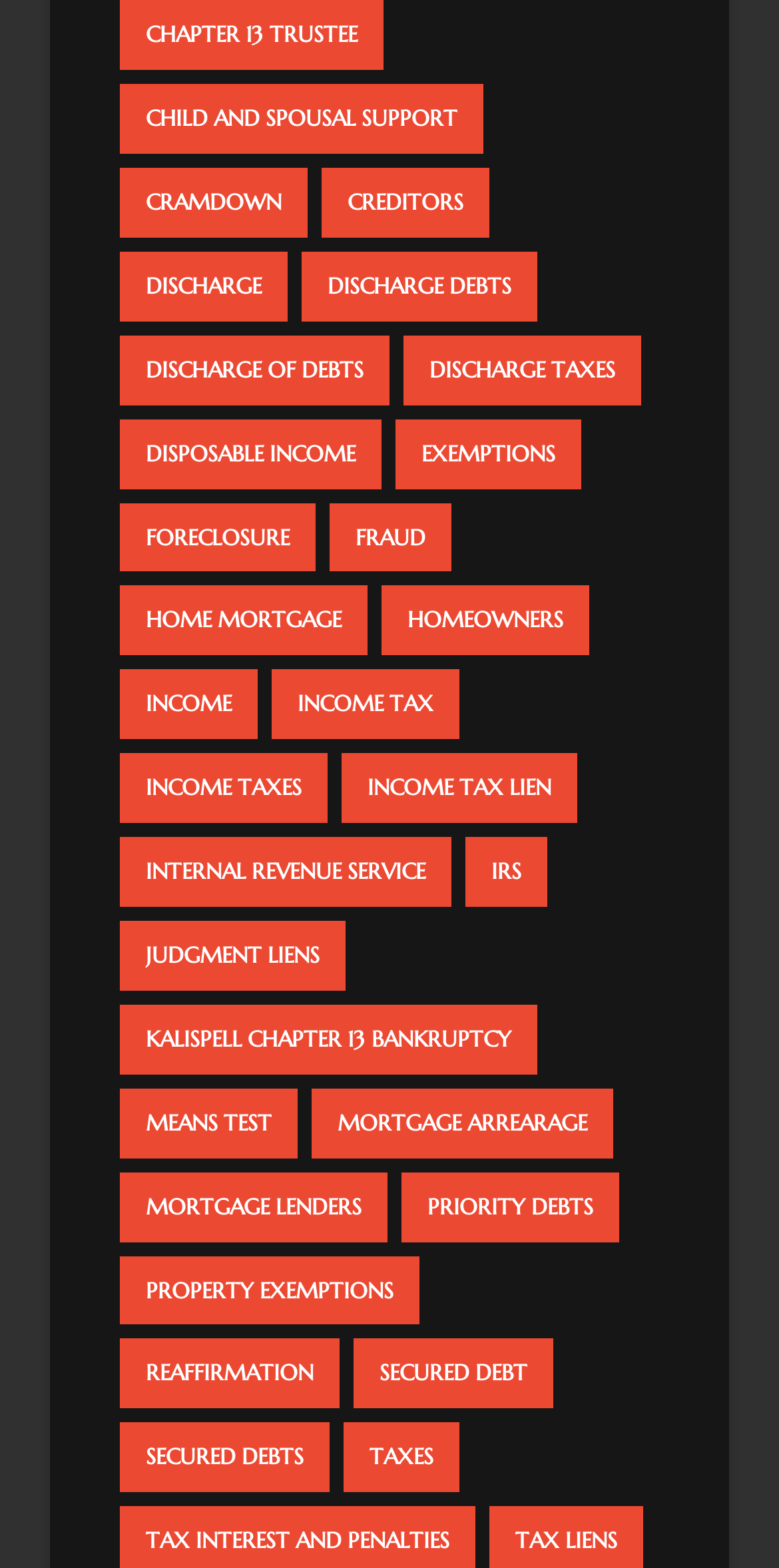How many items are there in 'Kalispell Chapter 13 Bankruptcy'?
Please provide a comprehensive and detailed answer to the question.

The link 'Kalispell Chapter 13 Bankruptcy' has 128 items, which is indicated in the link text itself. The link is located at the middle of the webpage with a bounding box of [0.154, 0.641, 0.69, 0.685].